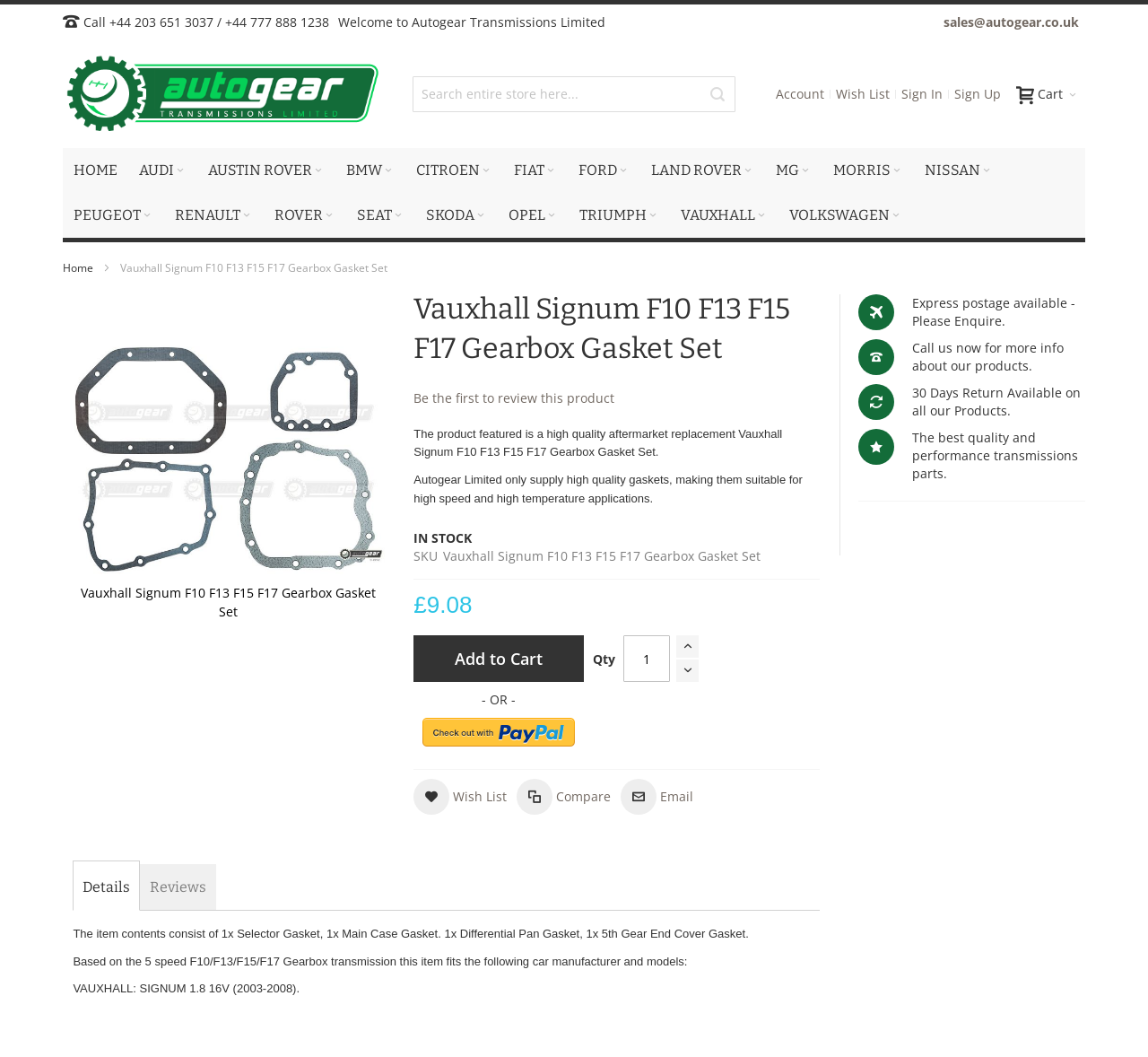Determine the bounding box coordinates of the clickable region to carry out the instruction: "Click on the 'Payroll Captive' link".

None